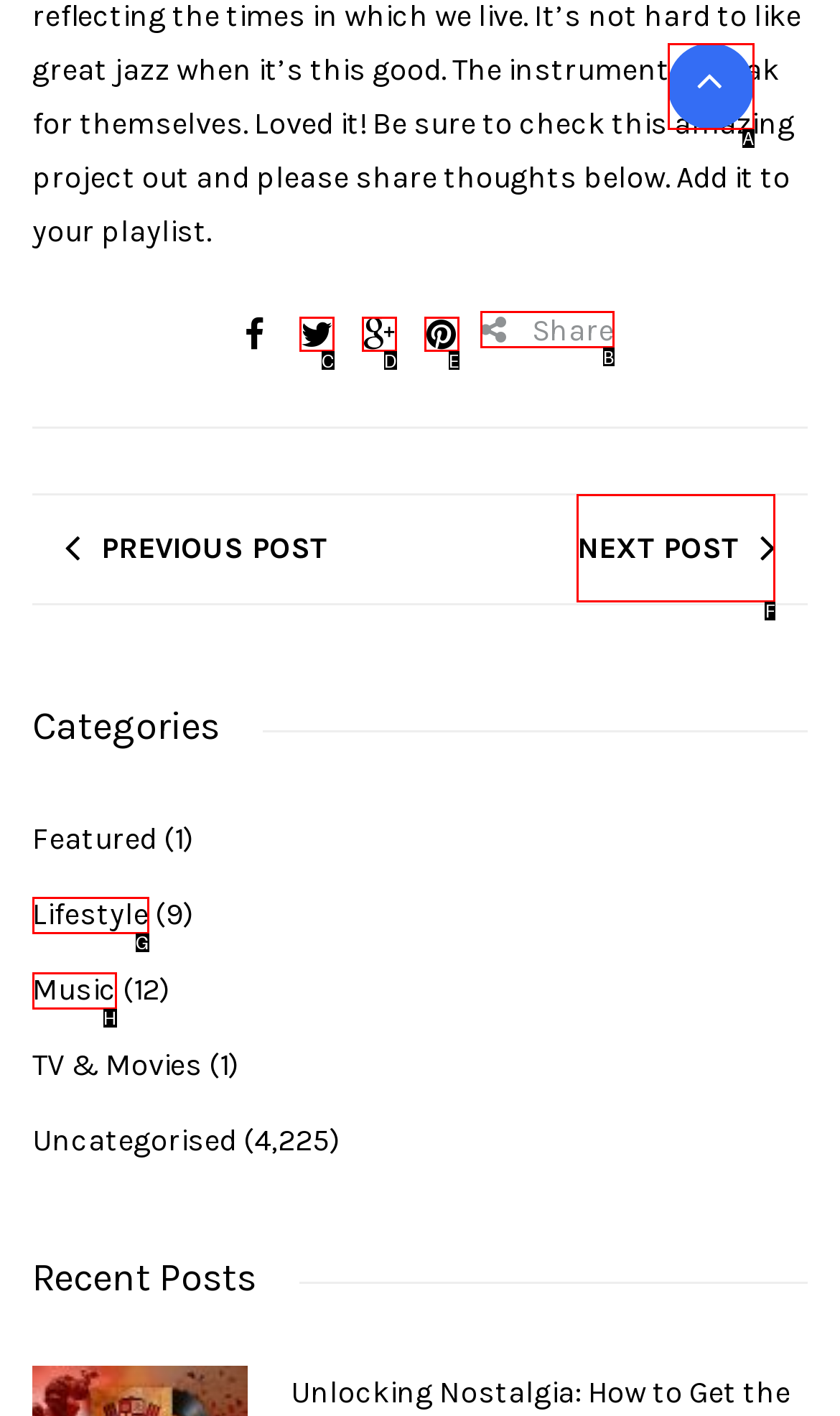Choose the HTML element to click for this instruction: Go to next post Answer with the letter of the correct choice from the given options.

F